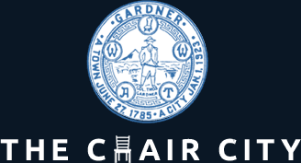Use a single word or phrase to respond to the question:
When was Gardner, Massachusetts established?

June 27, 1785